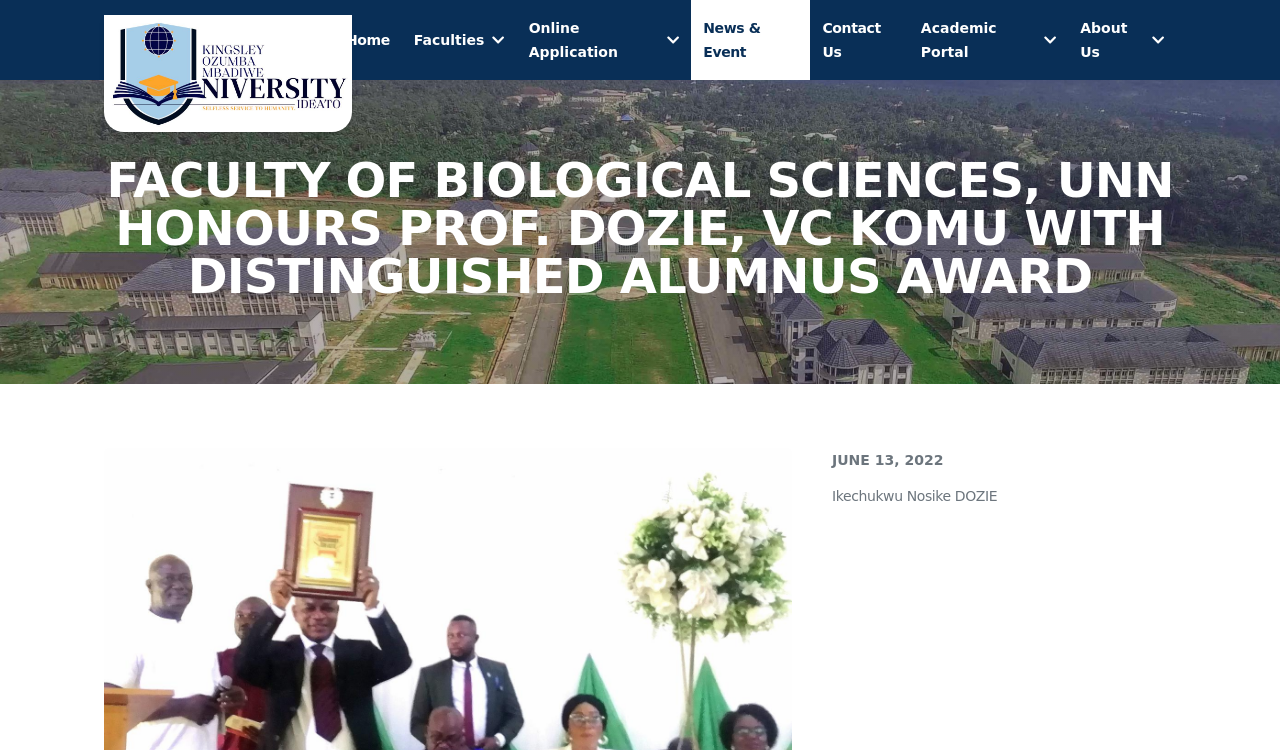Extract the bounding box coordinates for the UI element described by the text: "FACULTY OF ENVIRONMENTAL SCIENCES". The coordinates should be in the form of [left, top, right, bottom] with values between 0 and 1.

[0.263, 0.341, 0.394, 0.459]